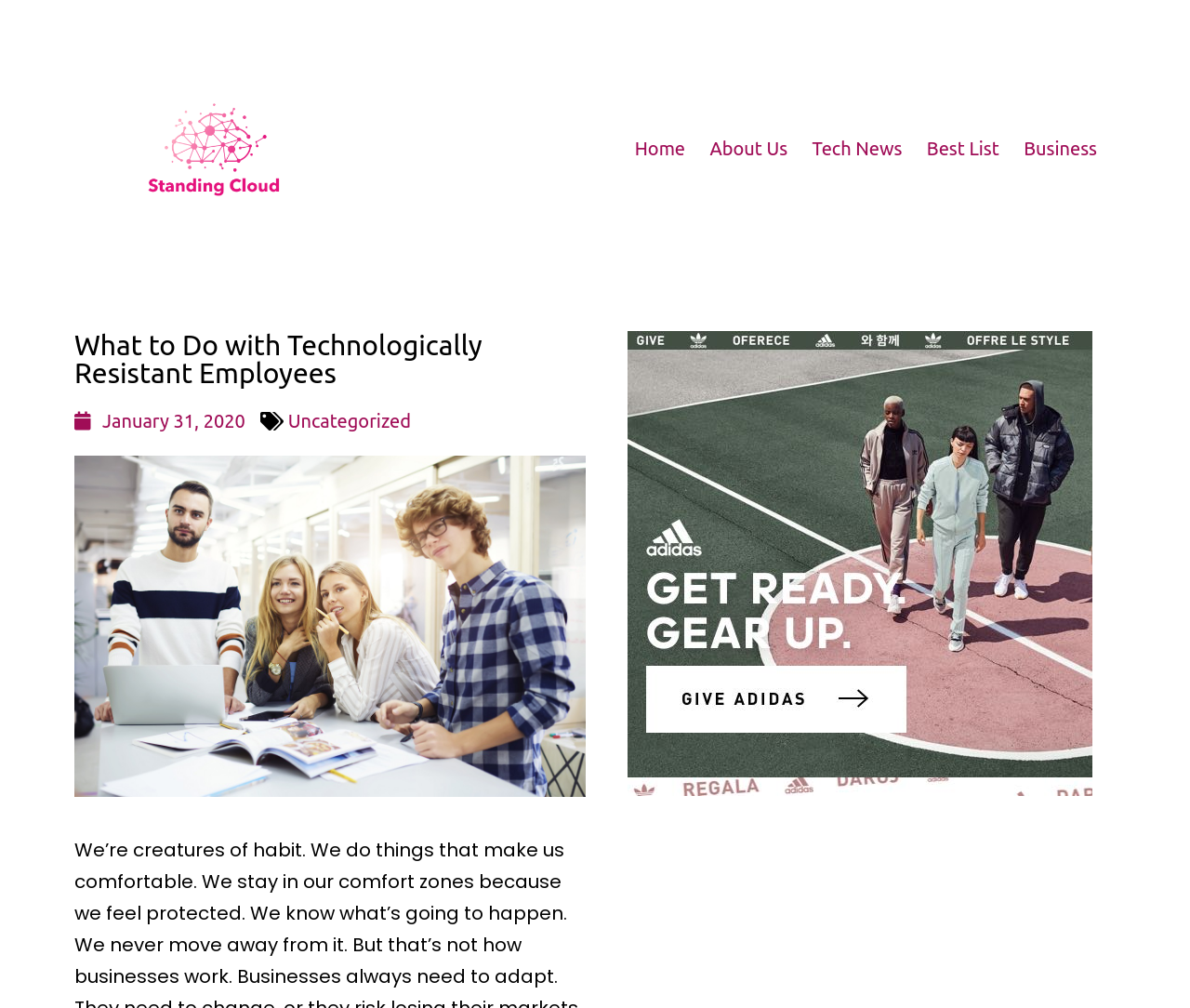Find the bounding box of the UI element described as: "January 31, 2020". The bounding box coordinates should be given as four float values between 0 and 1, i.e., [left, top, right, bottom].

[0.062, 0.402, 0.206, 0.434]